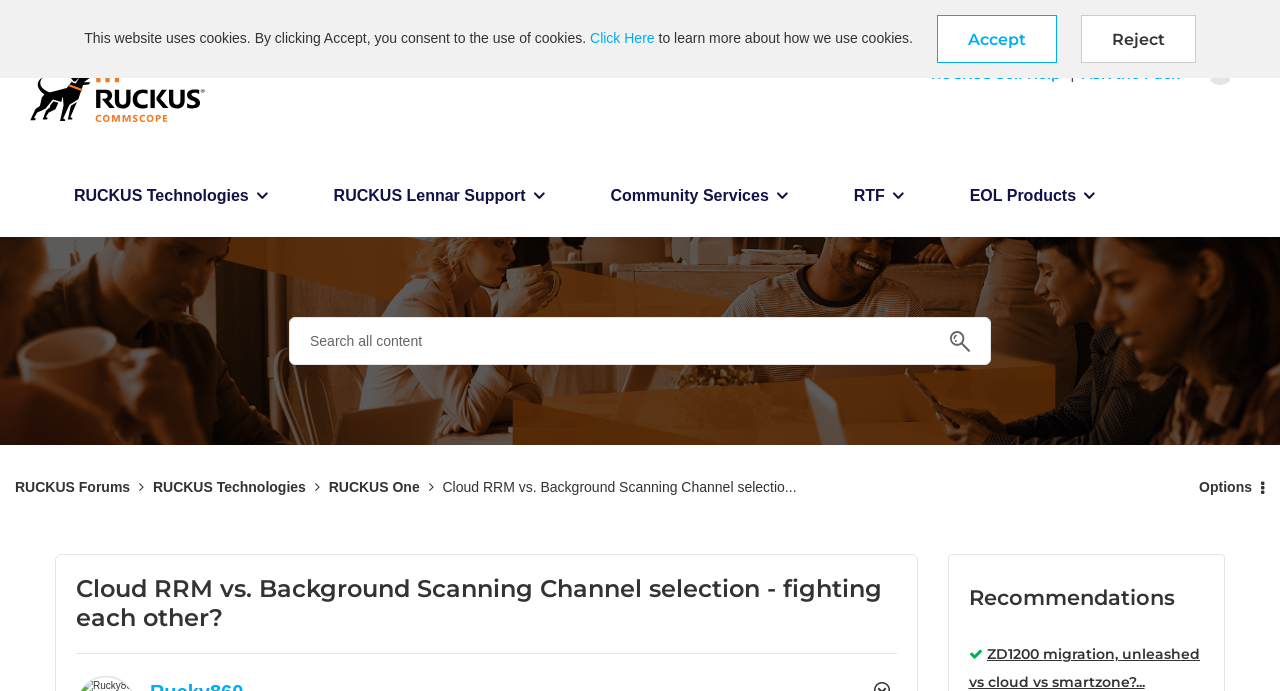Please specify the bounding box coordinates of the clickable section necessary to execute the following command: "Search for something".

[0.226, 0.459, 0.774, 0.529]